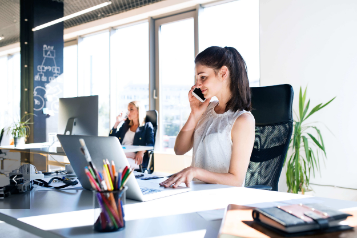Answer the question using only a single word or phrase: 
How many people are in the office?

At least 2